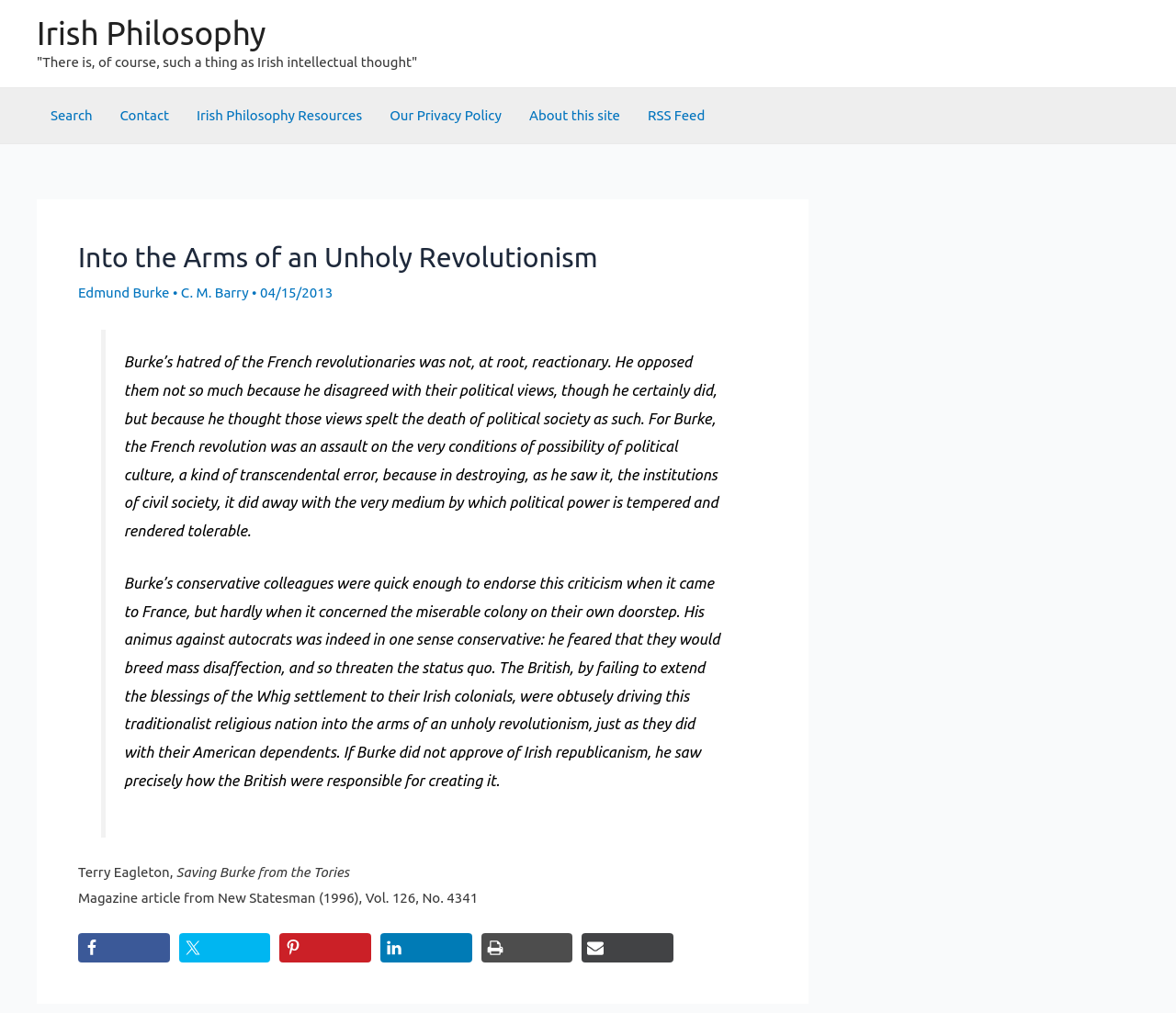Identify the bounding box coordinates of the region that needs to be clicked to carry out this instruction: "Contact the site administrator". Provide these coordinates as four float numbers ranging from 0 to 1, i.e., [left, top, right, bottom].

[0.09, 0.087, 0.155, 0.141]